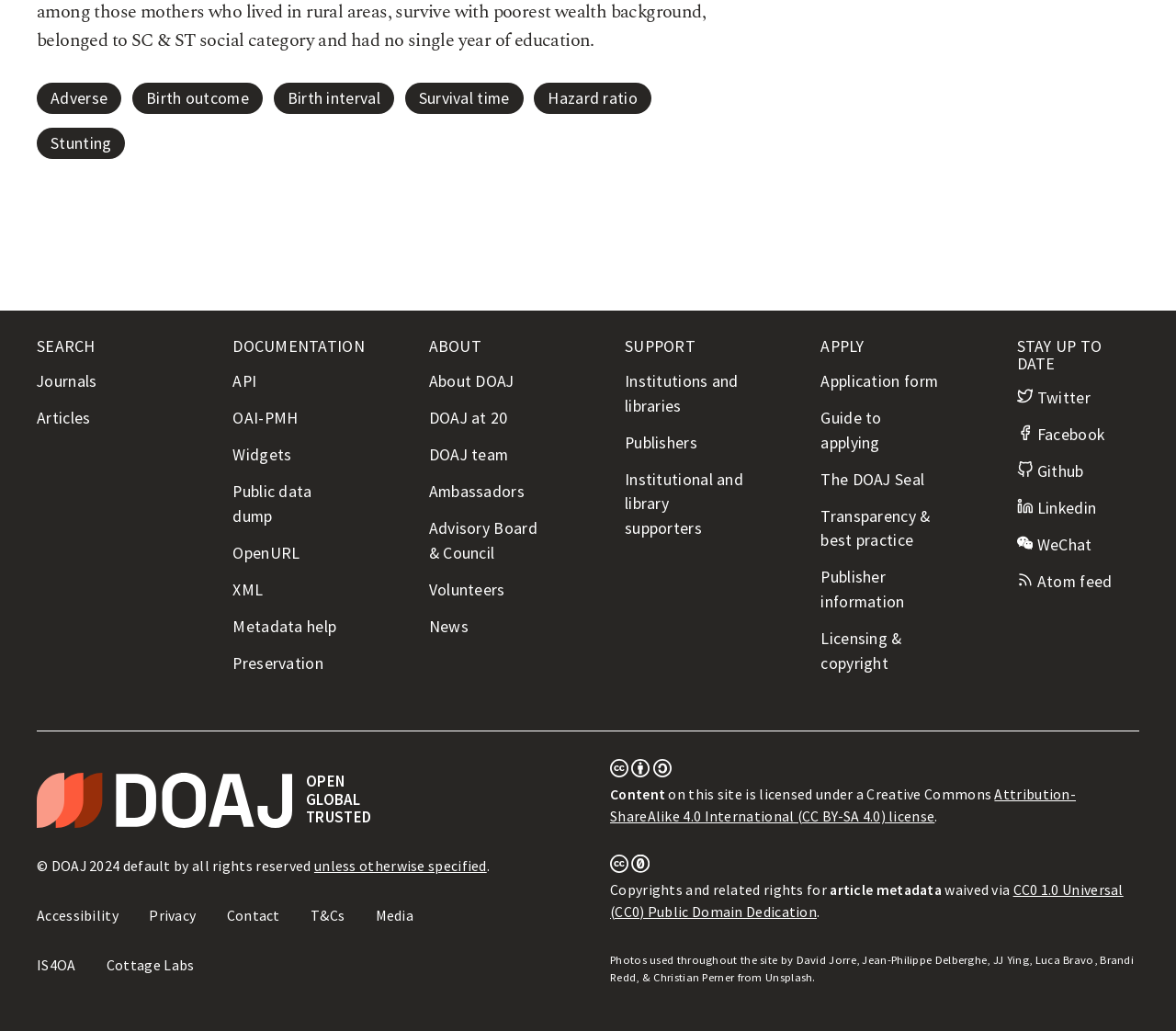Please locate the bounding box coordinates of the element's region that needs to be clicked to follow the instruction: "Apply for the DOAJ Seal". The bounding box coordinates should be provided as four float numbers between 0 and 1, i.e., [left, top, right, bottom].

[0.698, 0.36, 0.798, 0.38]